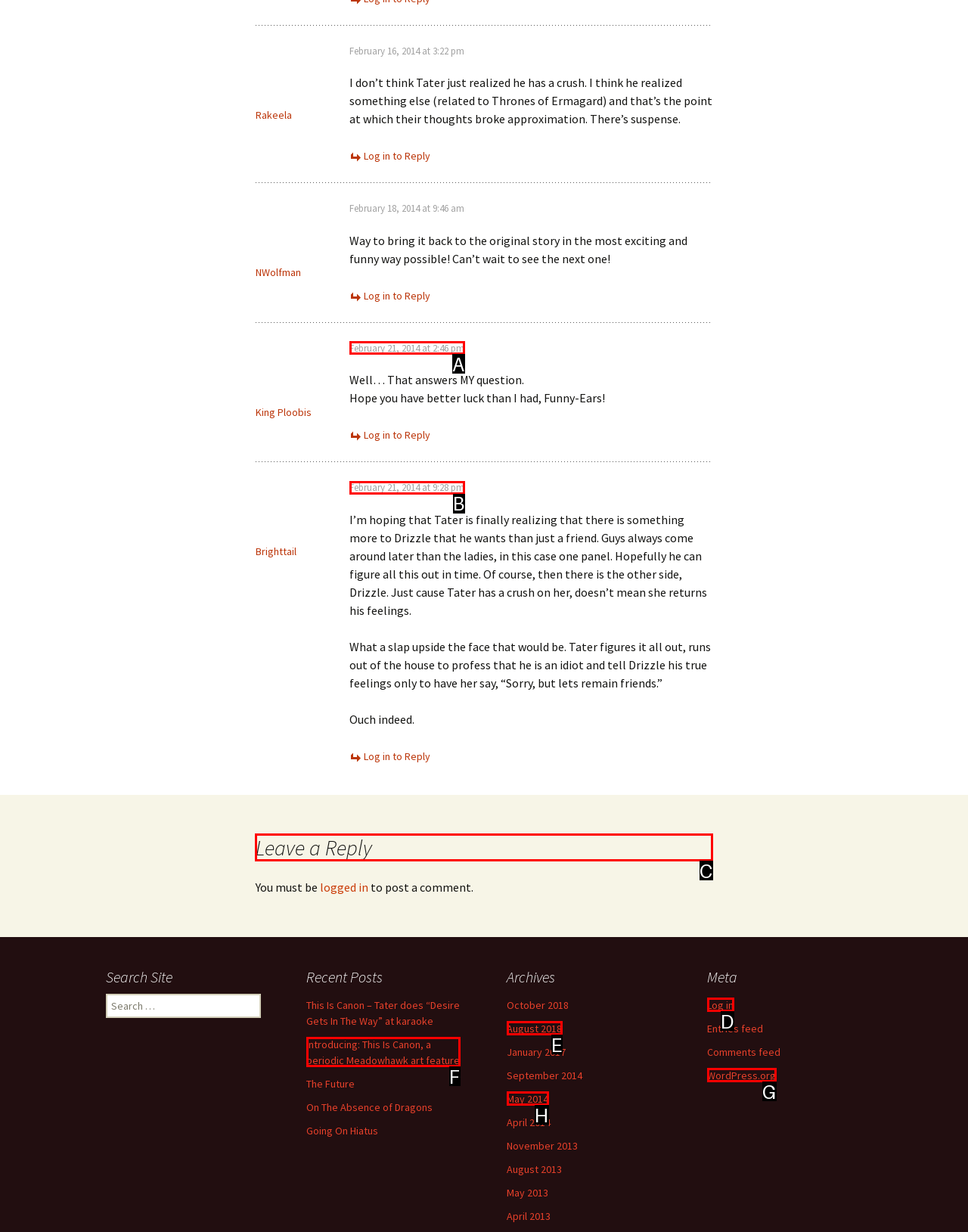Identify the appropriate choice to fulfill this task: Leave a reply
Respond with the letter corresponding to the correct option.

C